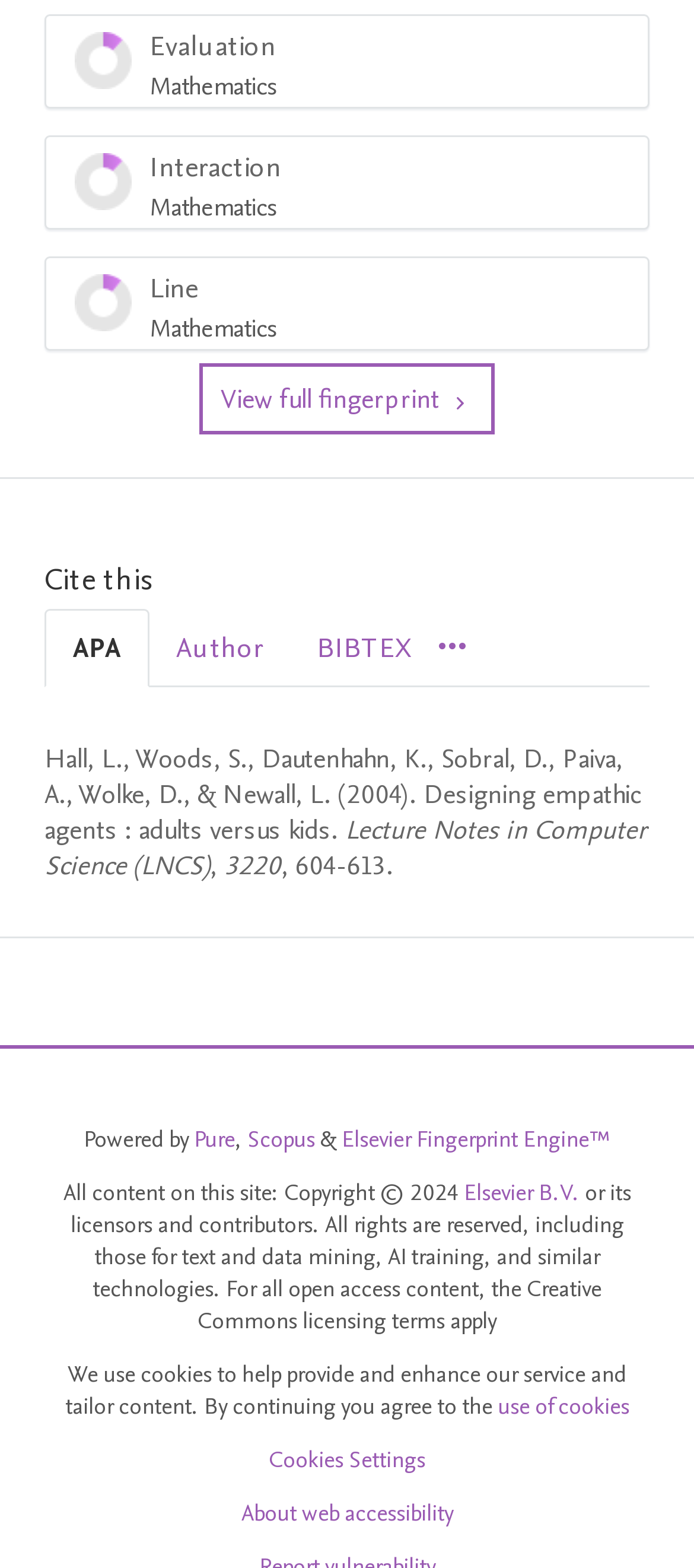Identify the bounding box coordinates of the clickable region necessary to fulfill the following instruction: "Switch to BIBTEX citation style". The bounding box coordinates should be four float numbers between 0 and 1, i.e., [left, top, right, bottom].

[0.418, 0.389, 0.631, 0.437]